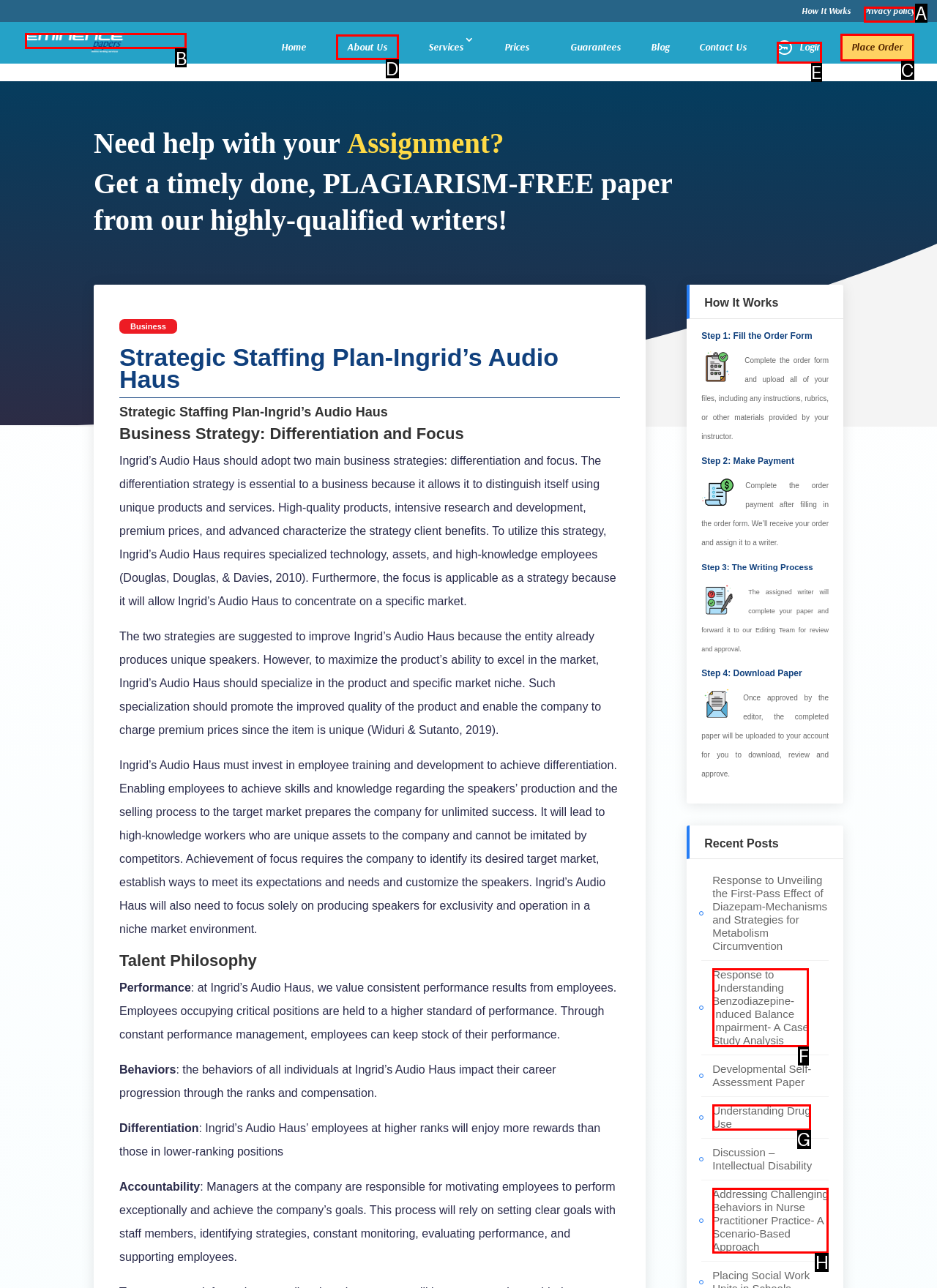Identify which lettered option to click to carry out the task: Click on the 'Eminence Papers' link. Provide the letter as your answer.

B